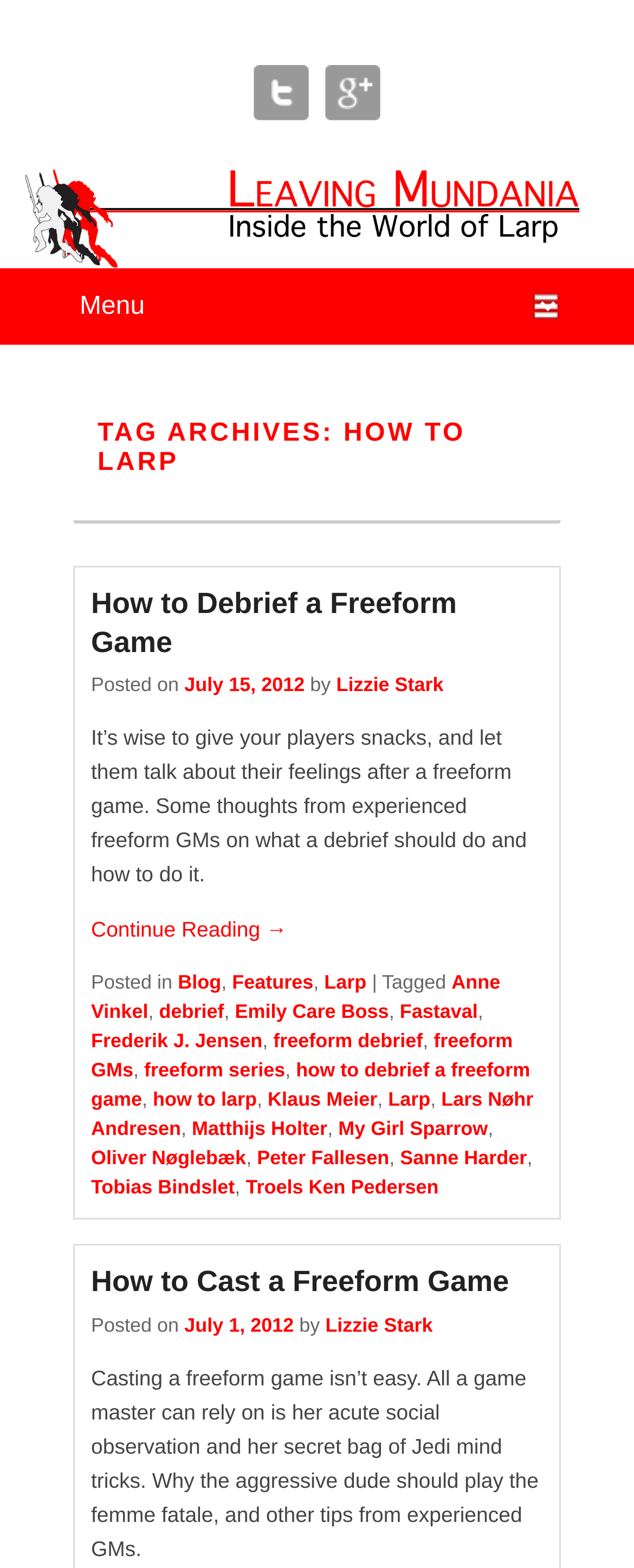Show me the bounding box coordinates of the clickable region to achieve the task as per the instruction: "Follow Leaving Mundania on Twitter".

[0.4, 0.041, 0.487, 0.077]